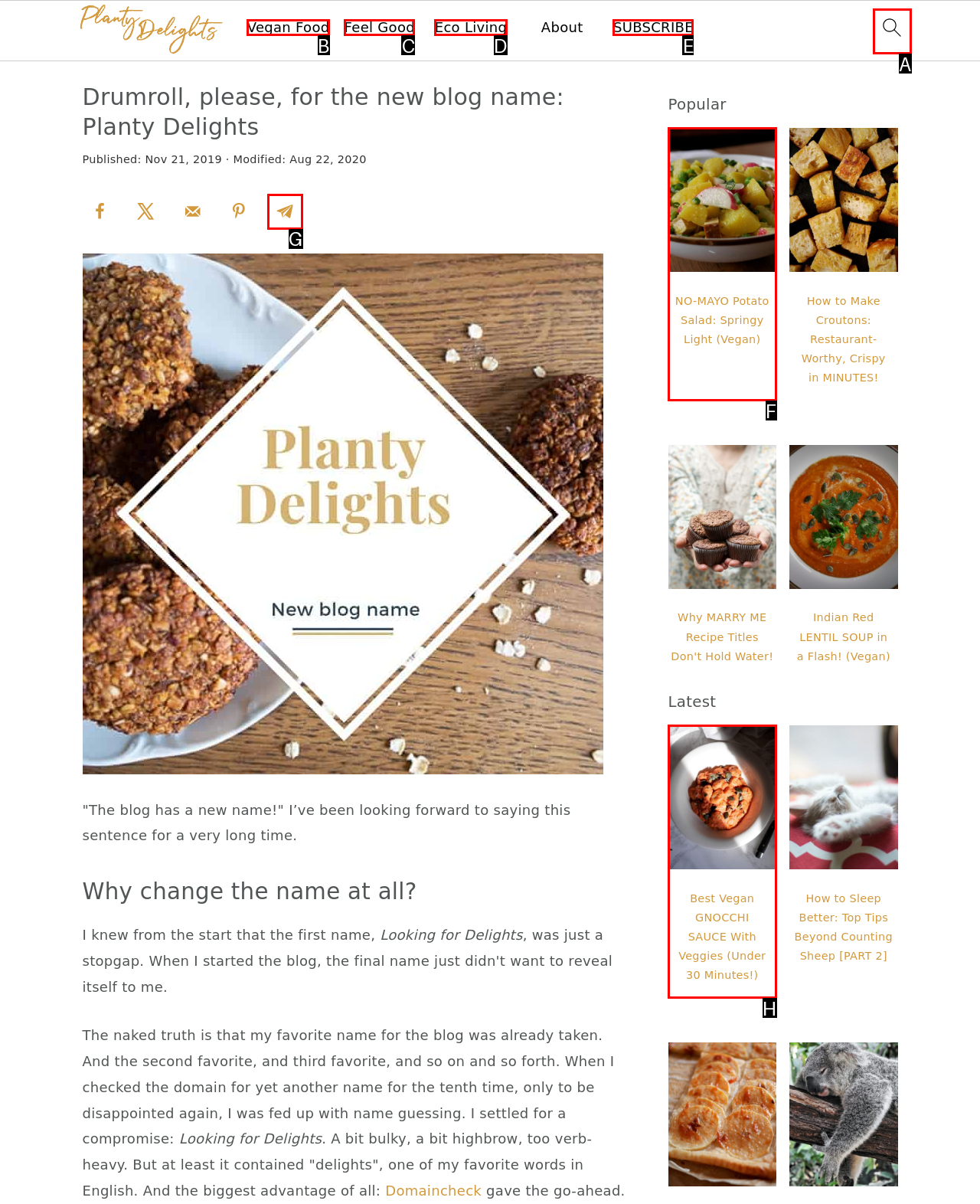Select the correct UI element to complete the task: search
Please provide the letter of the chosen option.

A